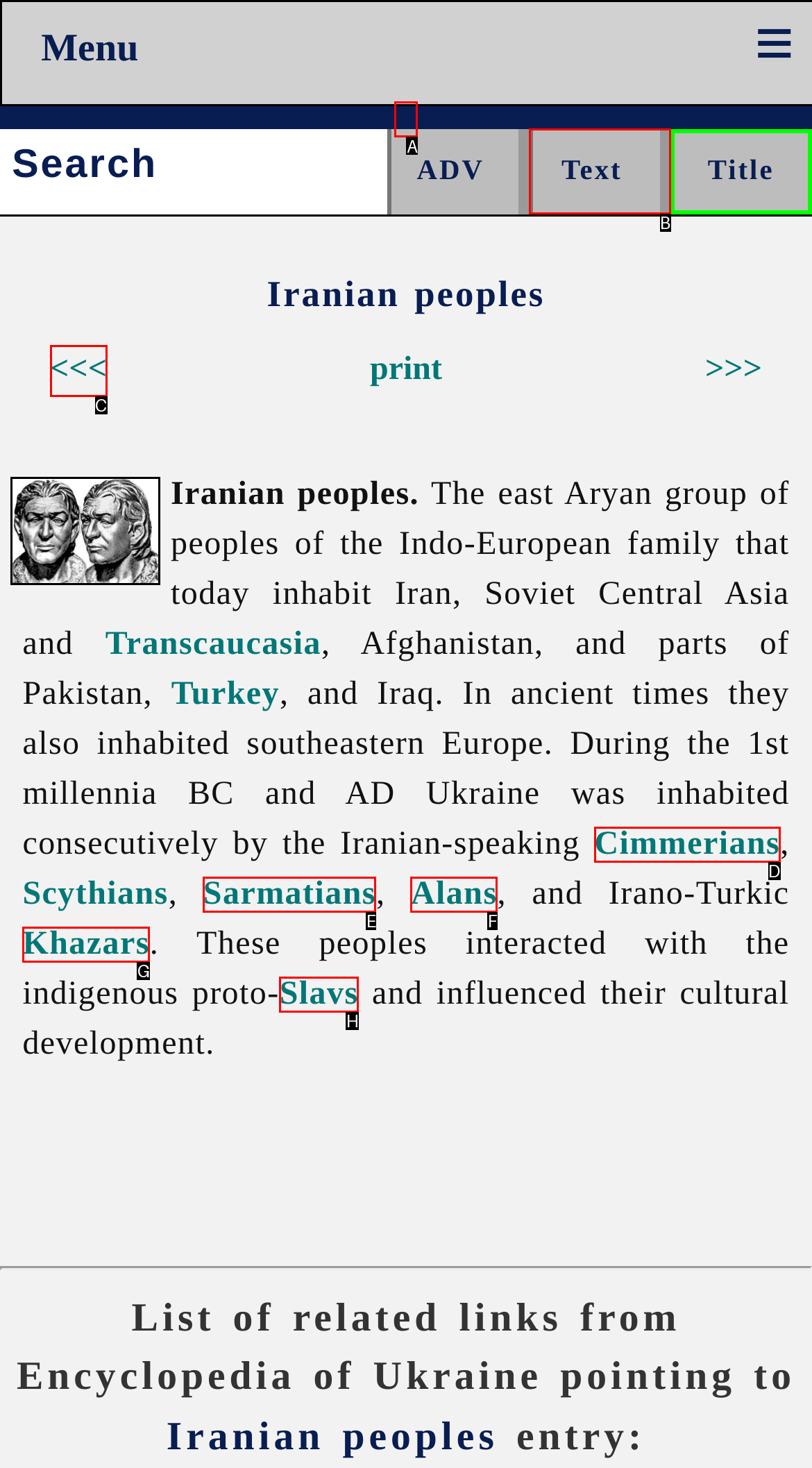Choose the HTML element that should be clicked to achieve this task: Go to the previous page
Respond with the letter of the correct choice.

C